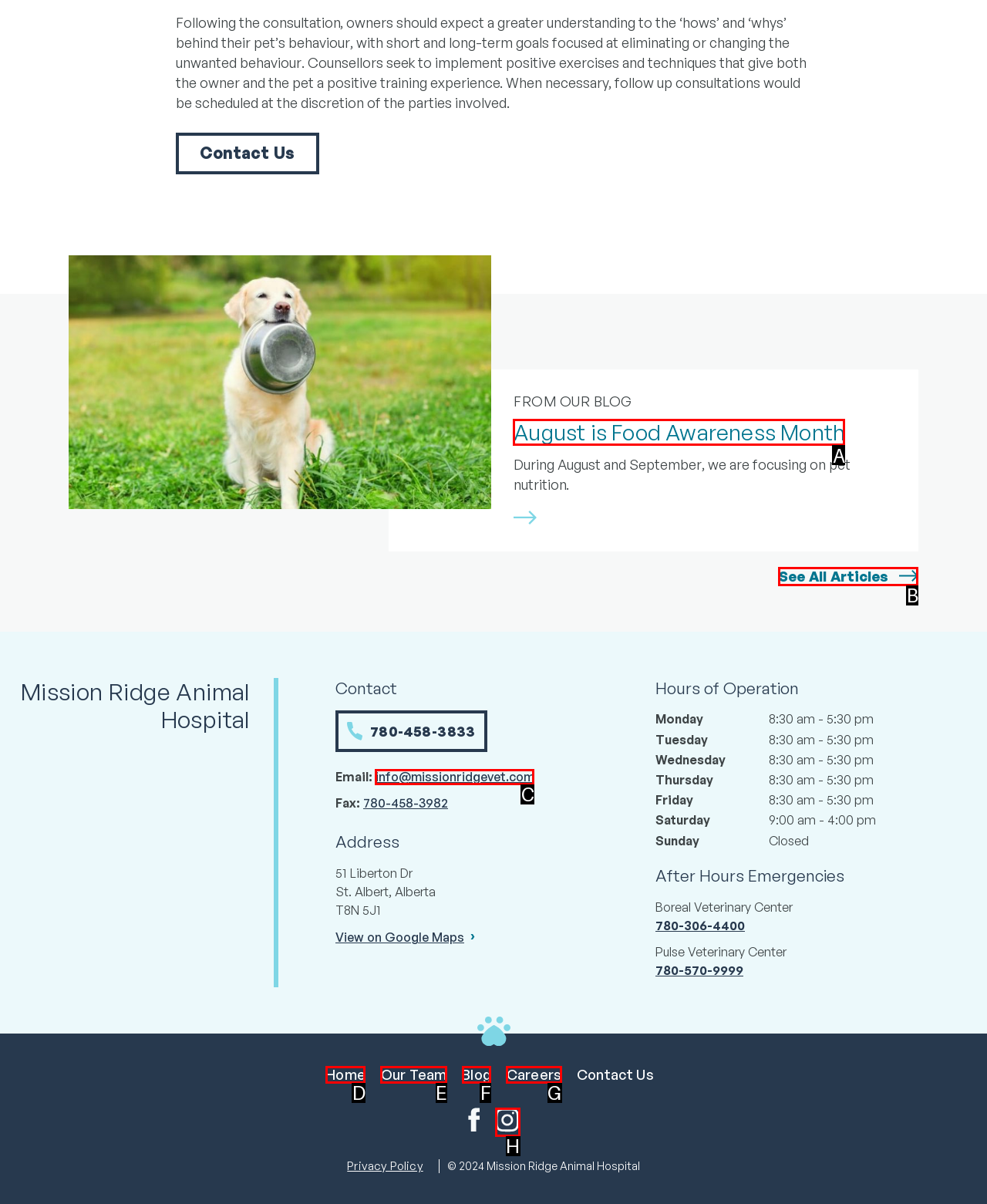Identify the correct UI element to click to achieve the task: Read the blog post about Food Awareness Month.
Answer with the letter of the appropriate option from the choices given.

A